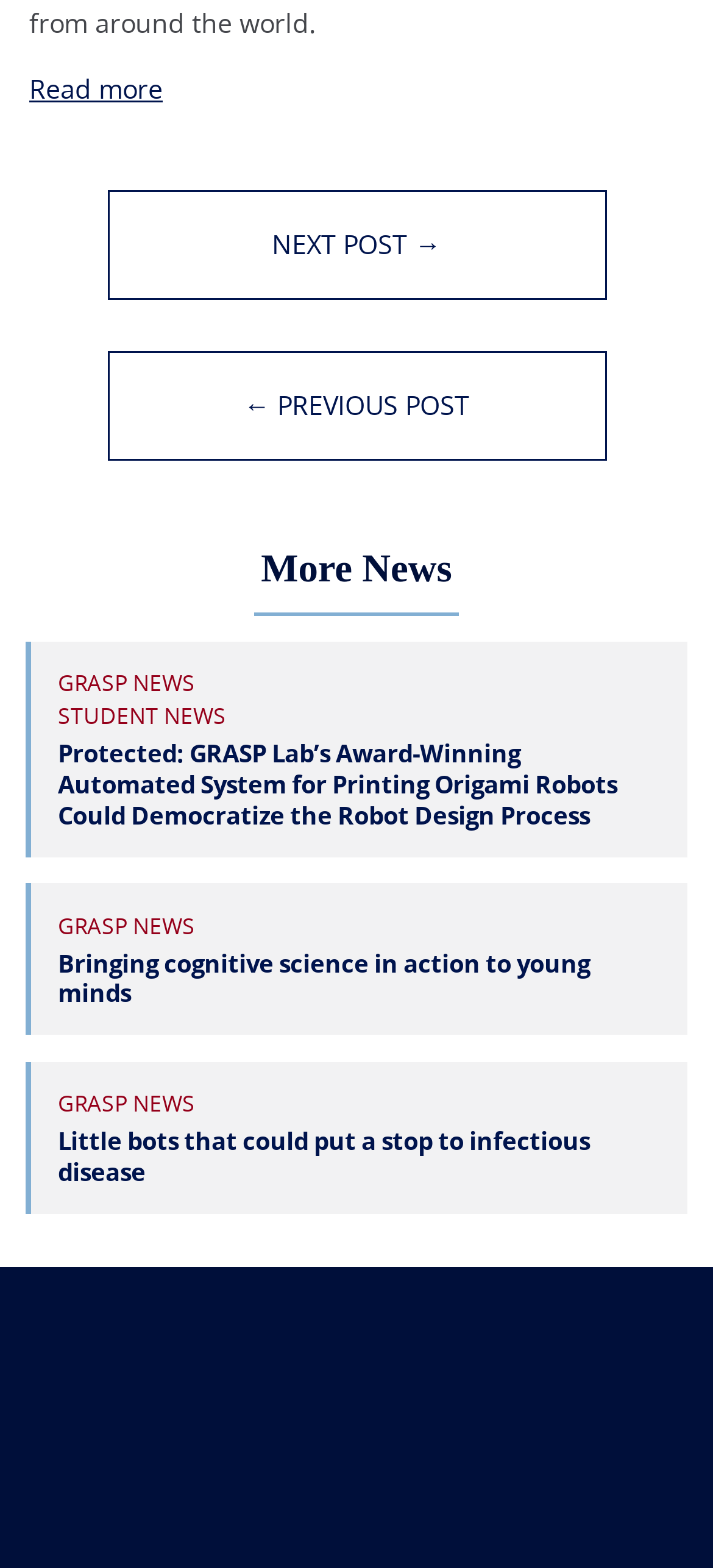Mark the bounding box of the element that matches the following description: "← Previous Post".

[0.15, 0.224, 0.85, 0.294]